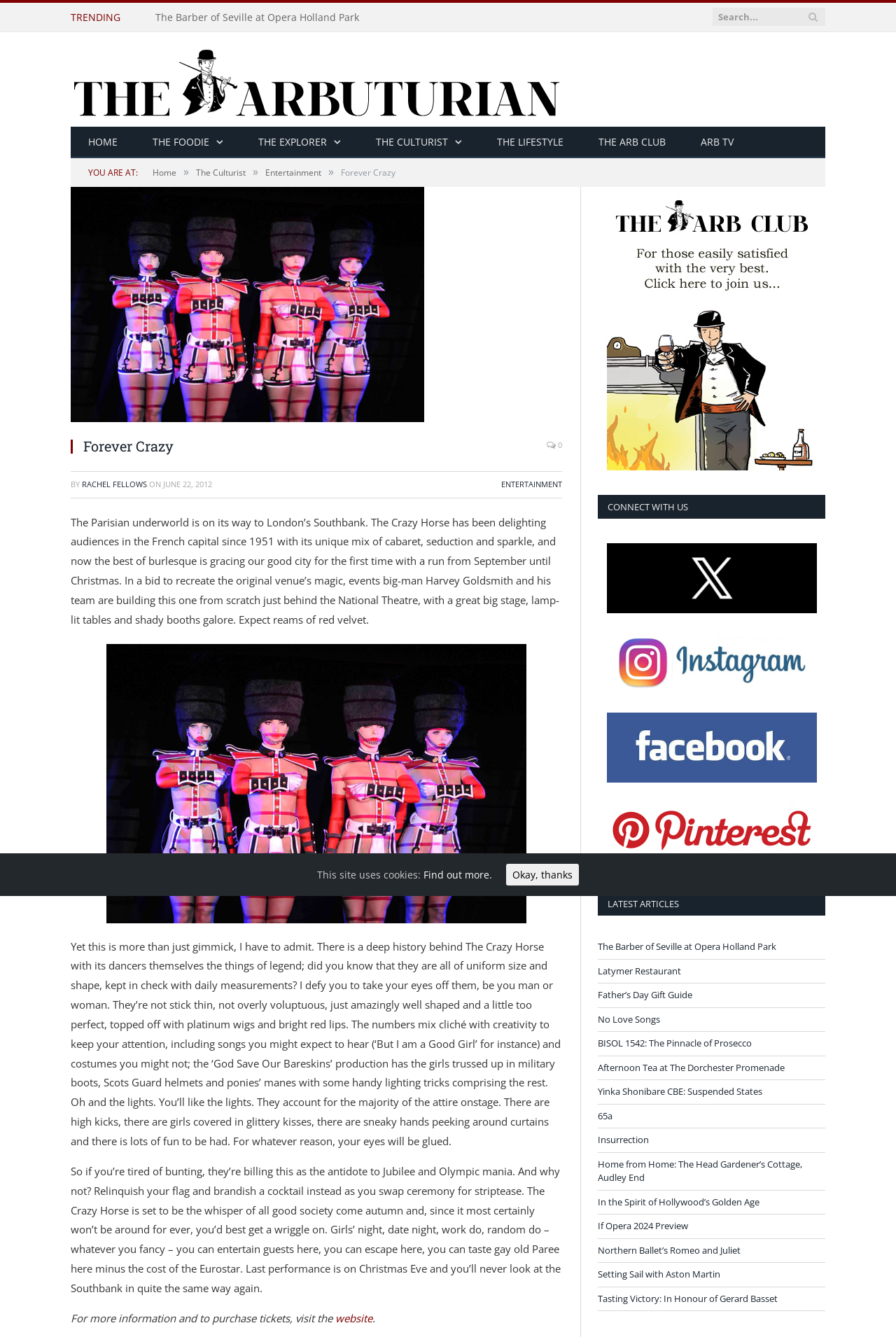What is the theme of the 'God Save Our Bareskins' production?
Using the information presented in the image, please offer a detailed response to the question.

The article describes the 'God Save Our Bareskins' production as having the girls trussed up in military boots, Scots Guard helmets, and ponies' manes, indicating a military theme.